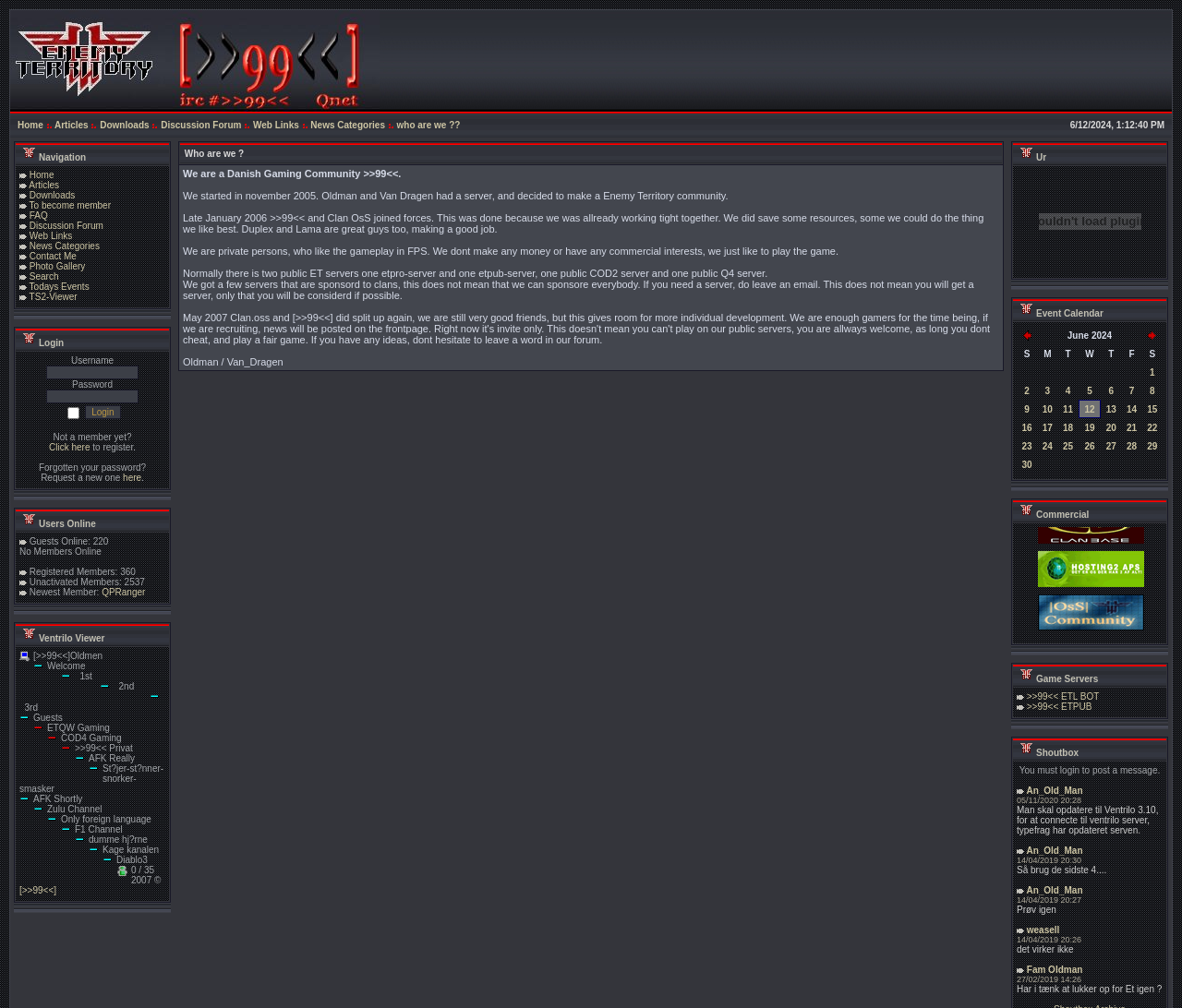Carefully examine the image and provide an in-depth answer to the question: What is the username input field located?

The username input field is located in the login form, which is situated in the third table on the webpage. The input field is positioned above the password input field and below the login button.